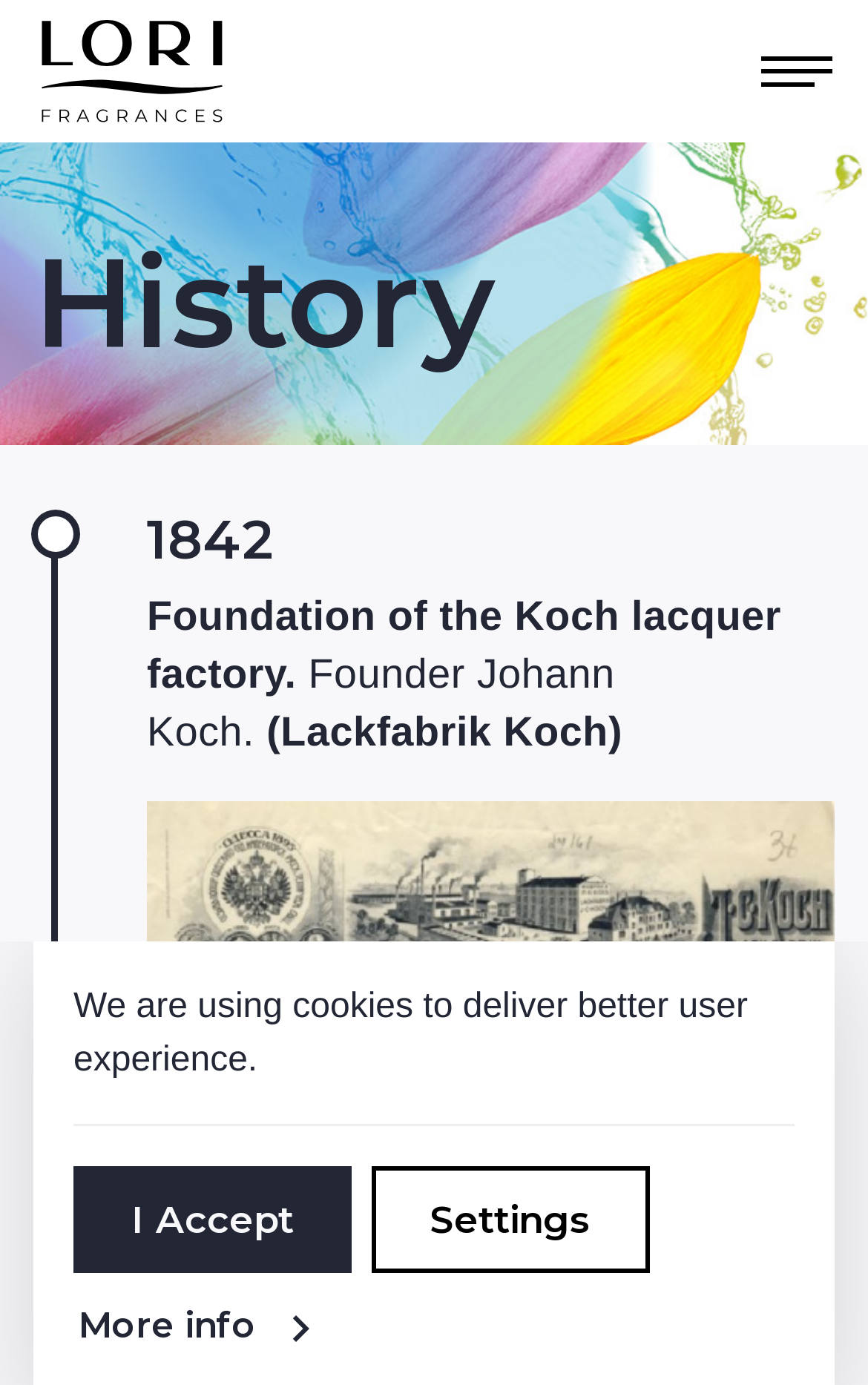Provide a brief response in the form of a single word or phrase:
What is the purpose of the button 'Toggle navigation'?

To expand navigation